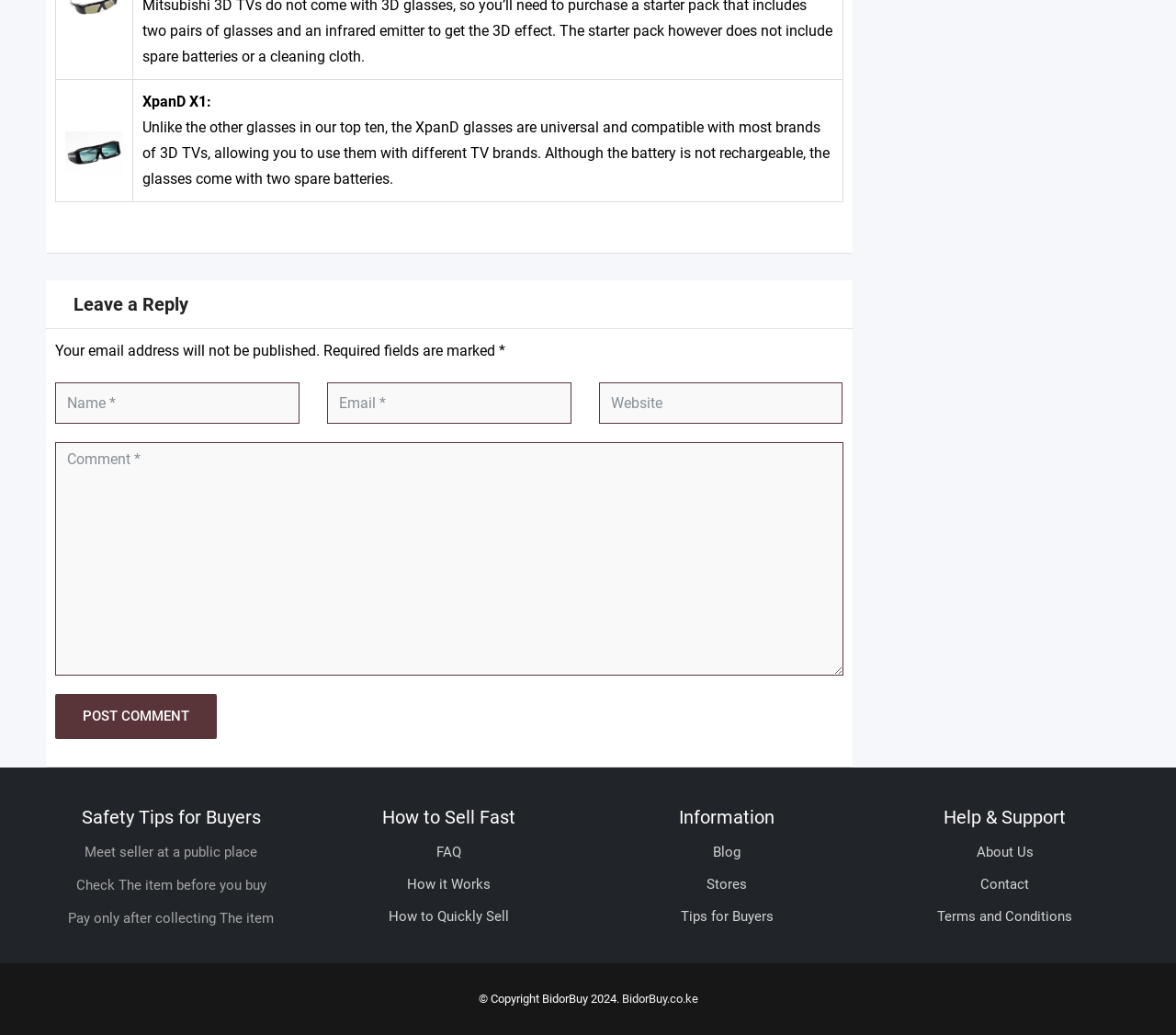Kindly respond to the following question with a single word or a brief phrase: 
What is the last safety tip for buyers?

Pay only after collecting The item